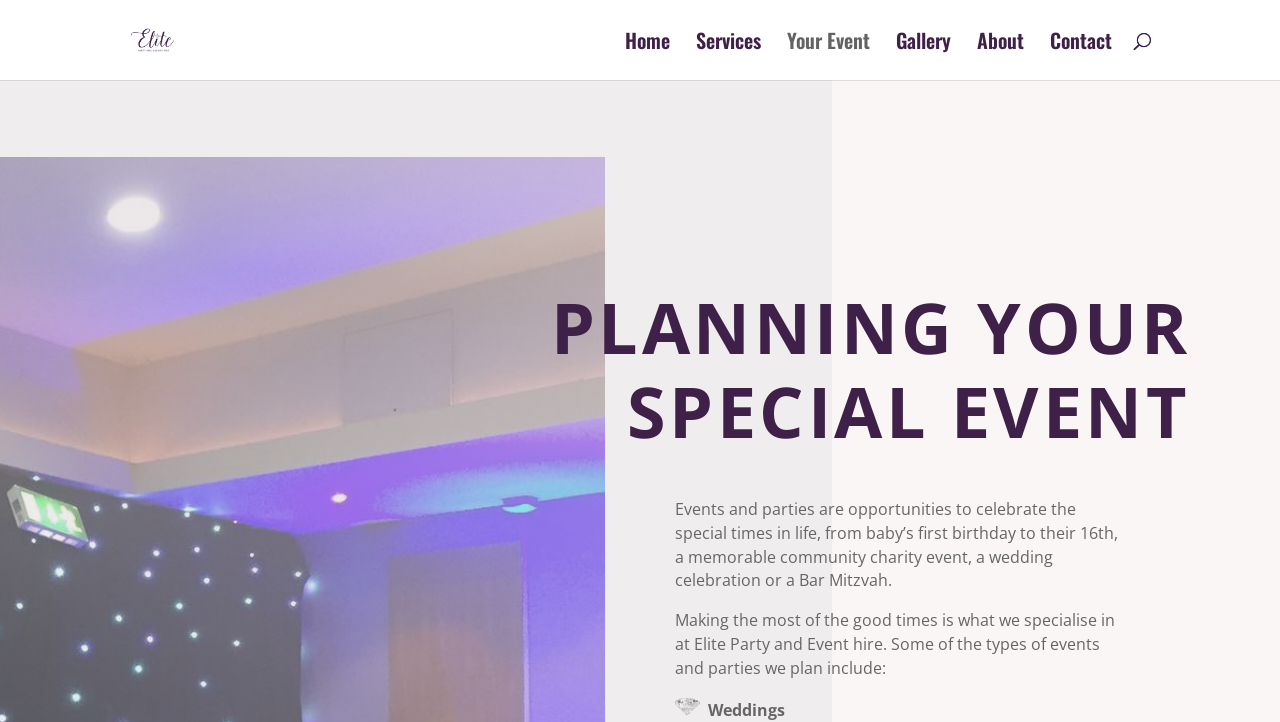Where is the search bar located?
Use the information from the image to give a detailed answer to the question.

I found the location of the search bar by looking at the bounding box coordinates of the search element, which is [0.1, 0.0, 0.9, 0.001], indicating that it is located at the top center of the webpage.